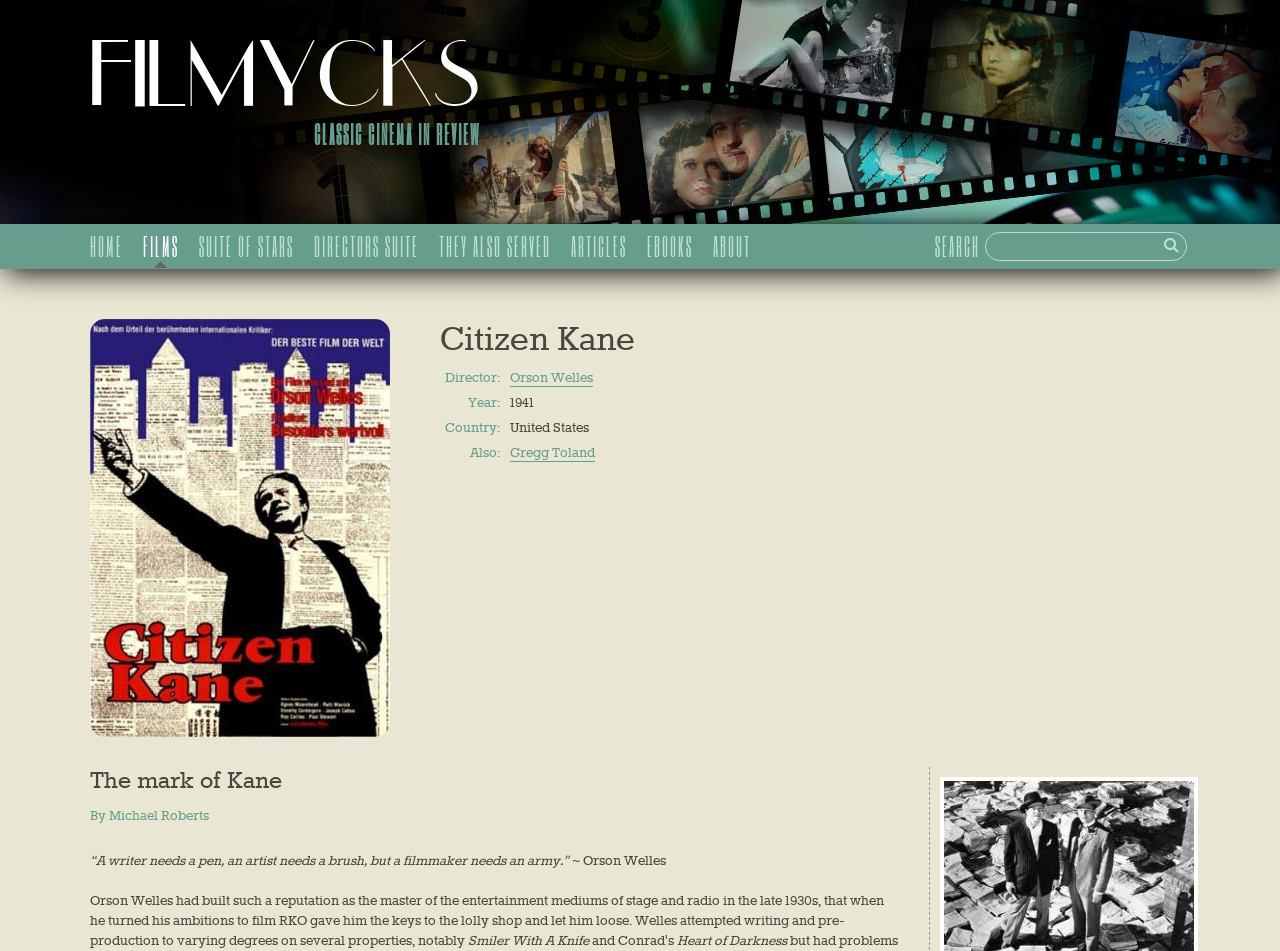What is the year of release of the film?
Using the details from the image, give an elaborate explanation to answer the question.

The answer can be found by looking at the StaticText element '1941' which is a child of the heading element 'Year:'.